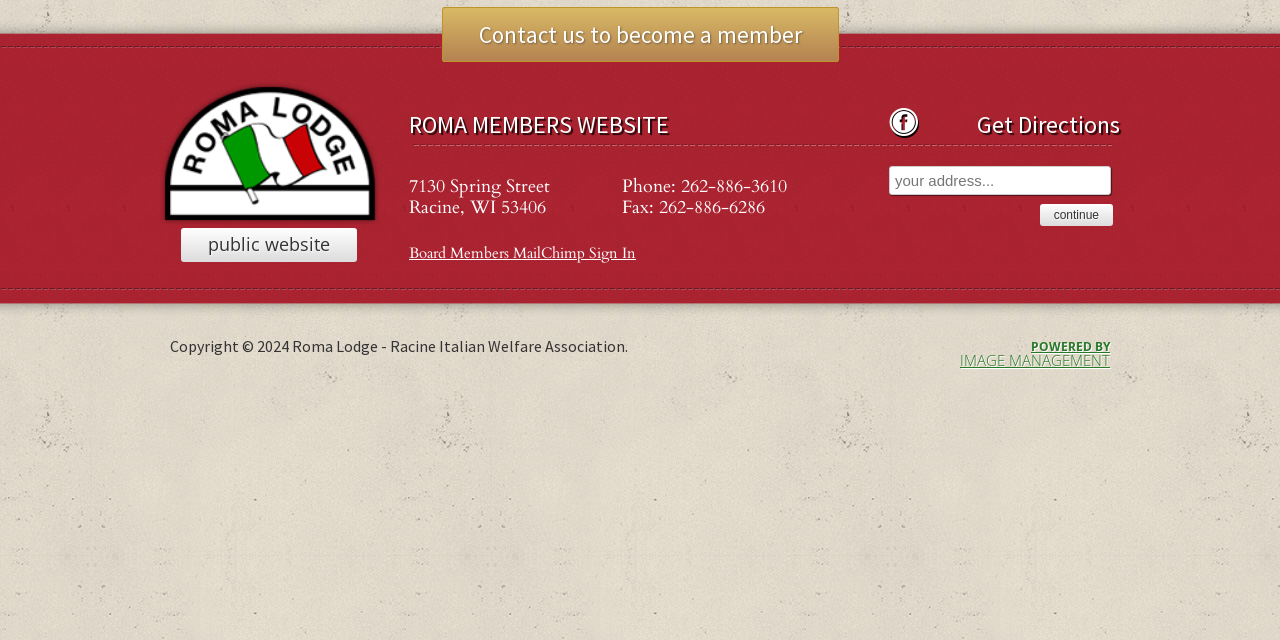Based on the element description value="continue", identify the bounding box of the UI element in the given webpage screenshot. The coordinates should be in the format (top-left x, top-left y, bottom-right x, bottom-right y) and must be between 0 and 1.

[0.812, 0.319, 0.87, 0.353]